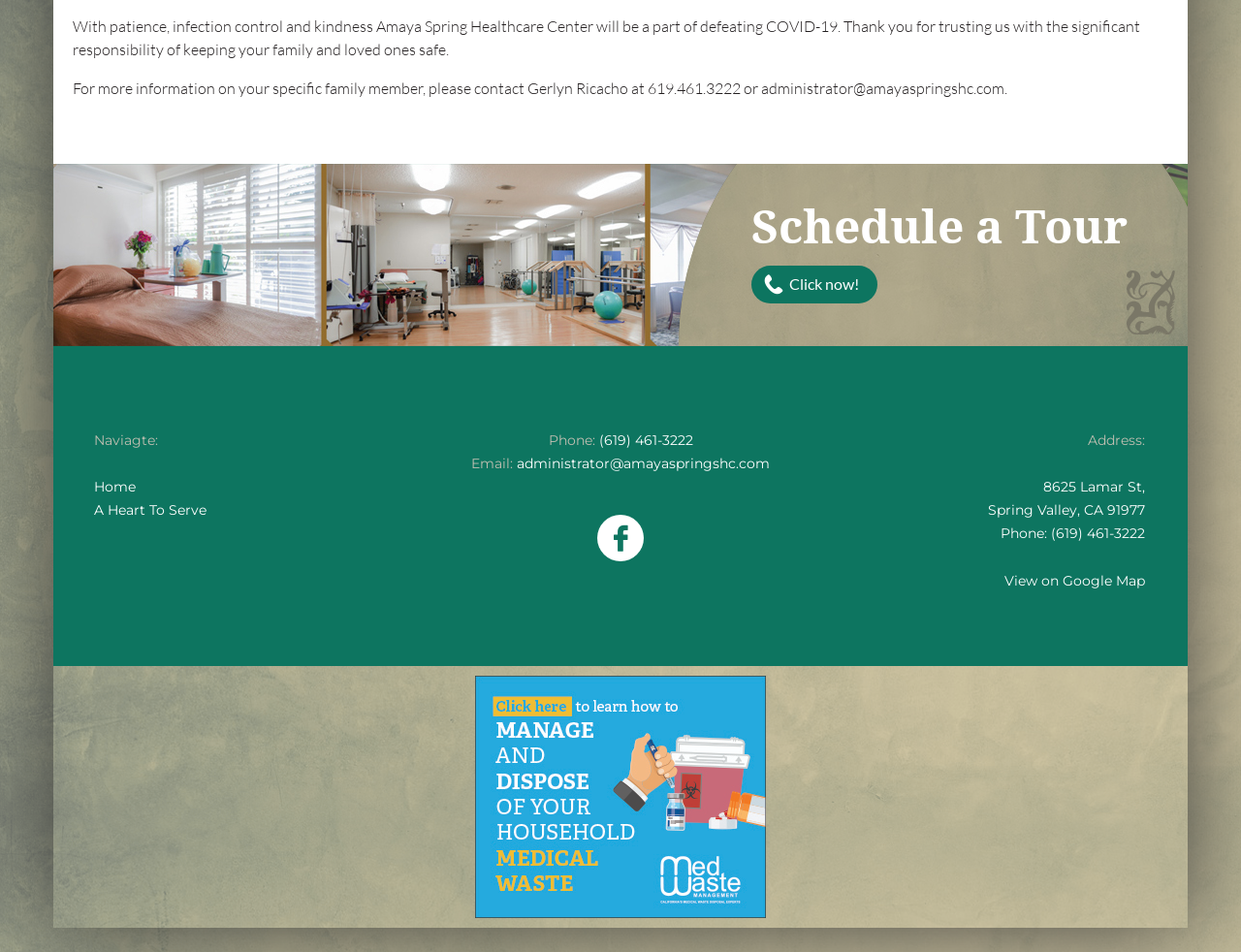Provide the bounding box coordinates of the HTML element described as: "(619) 461-3222". The bounding box coordinates should be four float numbers between 0 and 1, i.e., [left, top, right, bottom].

[0.482, 0.453, 0.558, 0.471]